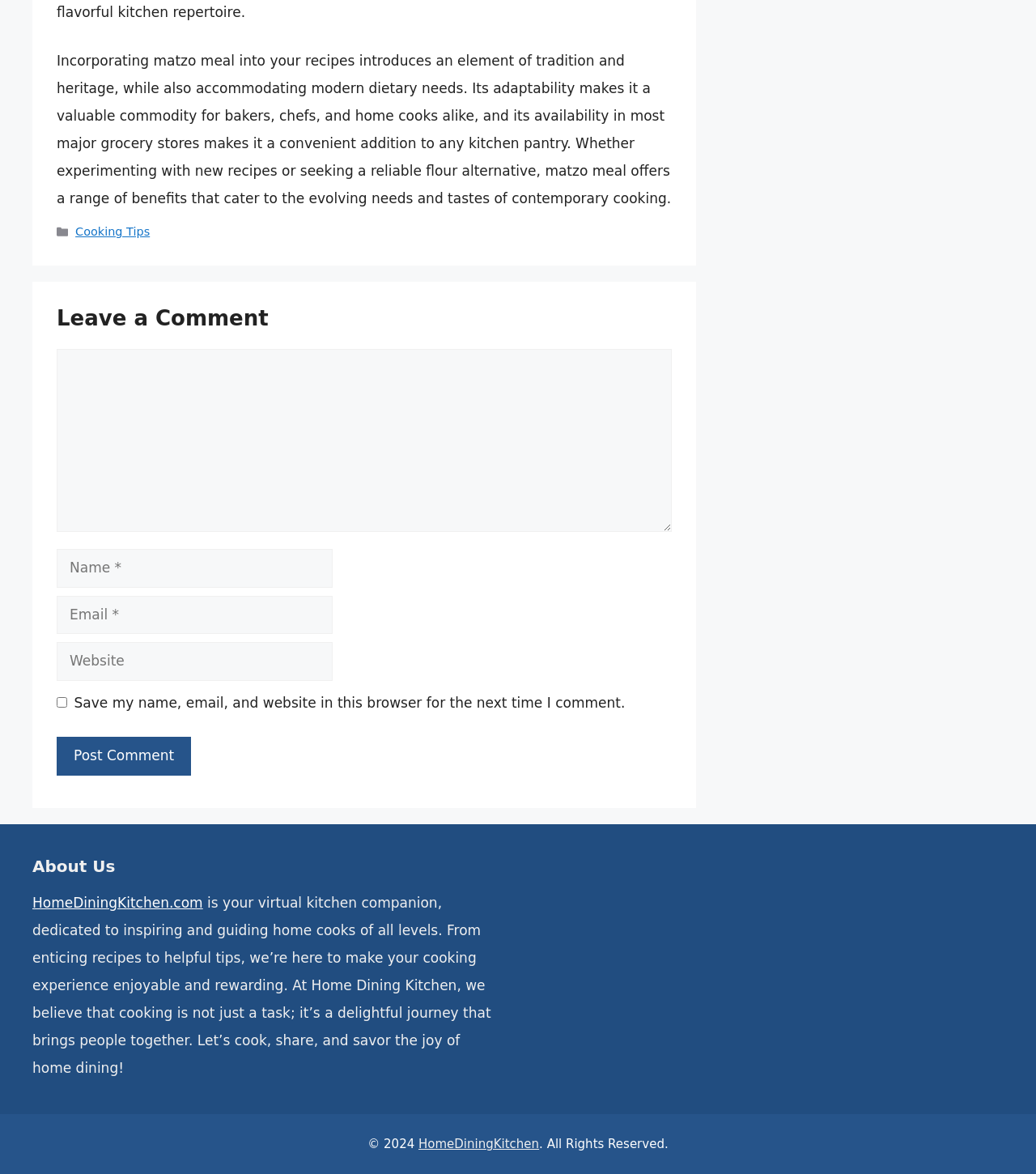Provide your answer in a single word or phrase: 
What is the name of the website?

HomeDiningKitchen.com